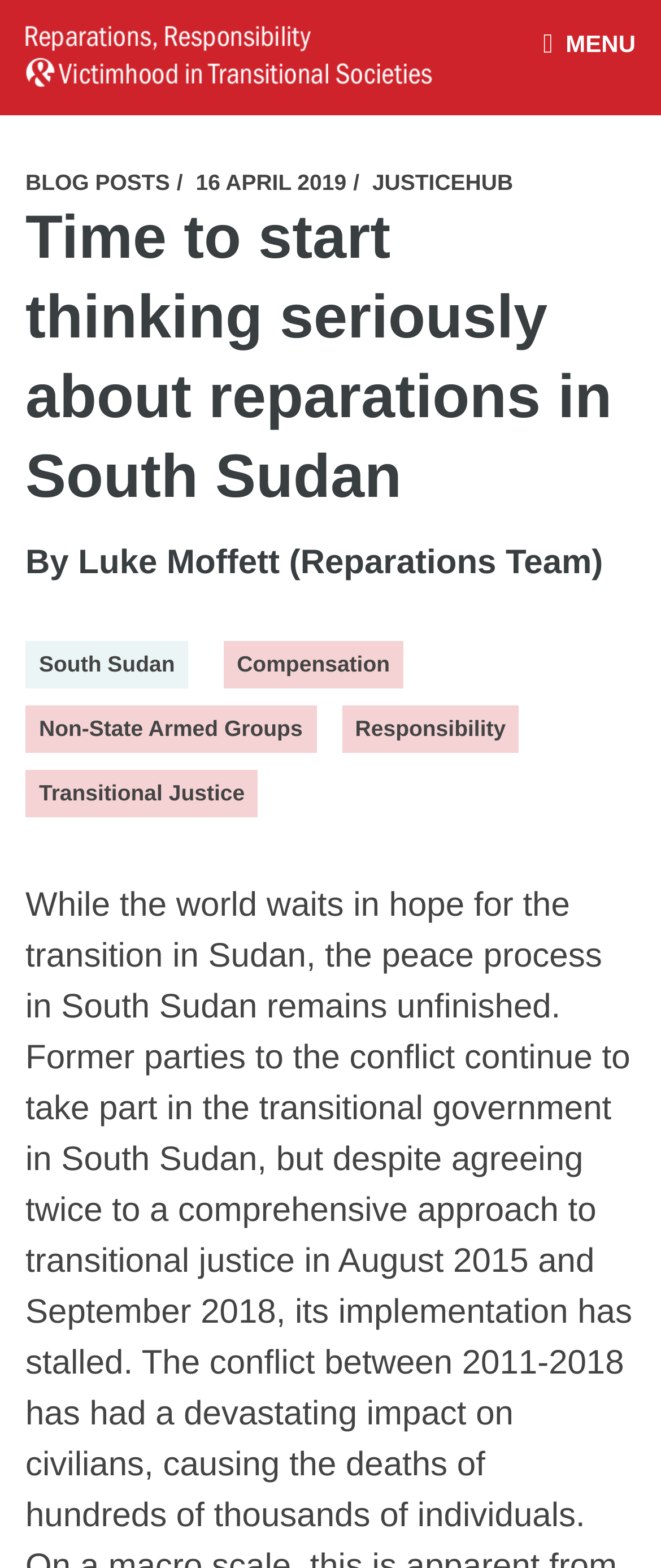Can you specify the bounding box coordinates for the region that should be clicked to fulfill this instruction: "Explore the 'BELFAST GUIDELINES ON REPARATIONS IN POST-CONFLICT SOCIETIES'".

[0.019, 0.359, 0.468, 0.572]